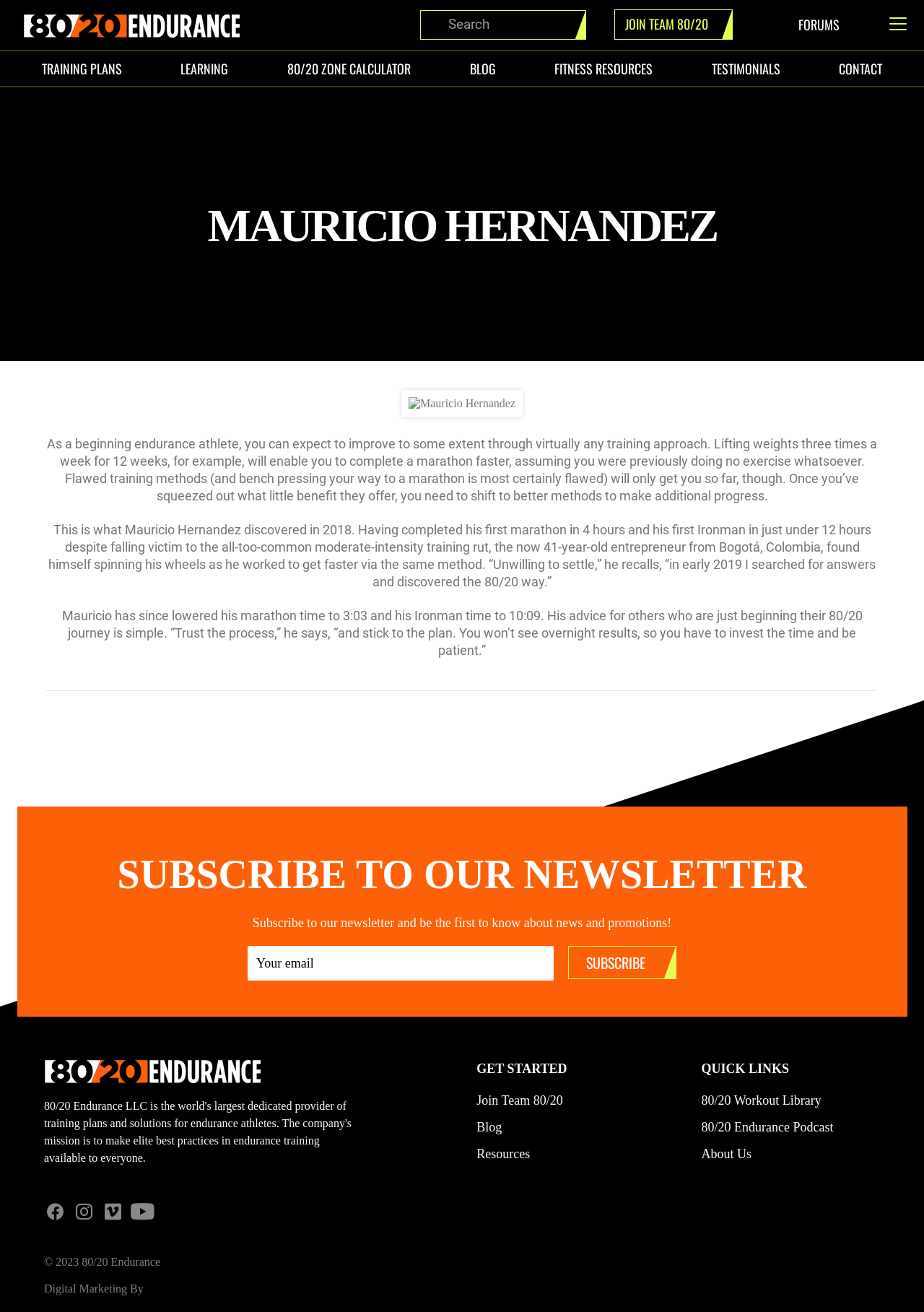Could you highlight the region that needs to be clicked to execute the instruction: "View recent posts"?

None